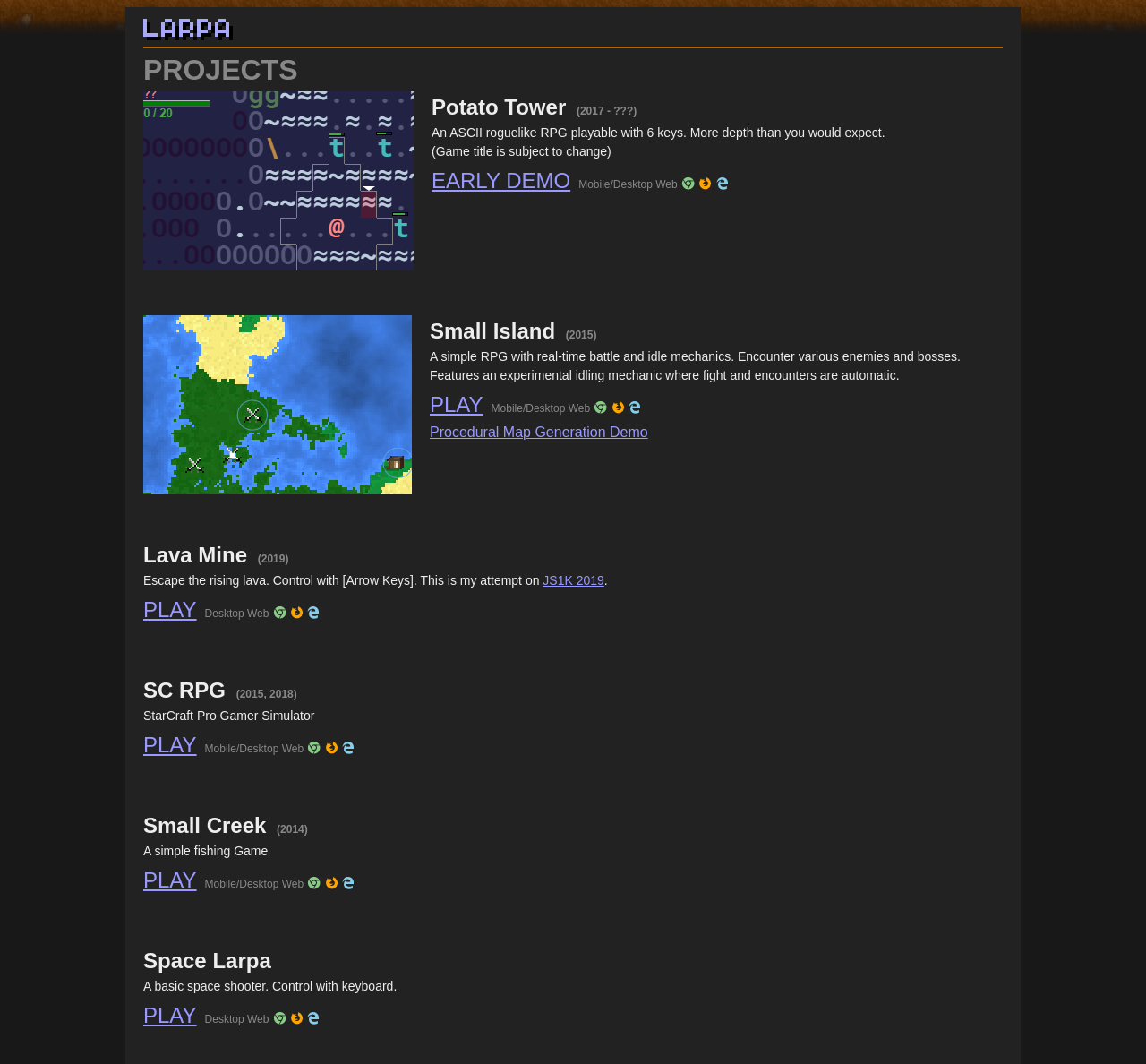Identify the bounding box for the element characterized by the following description: "Procedural Map Generation Demo".

[0.375, 0.399, 0.565, 0.413]